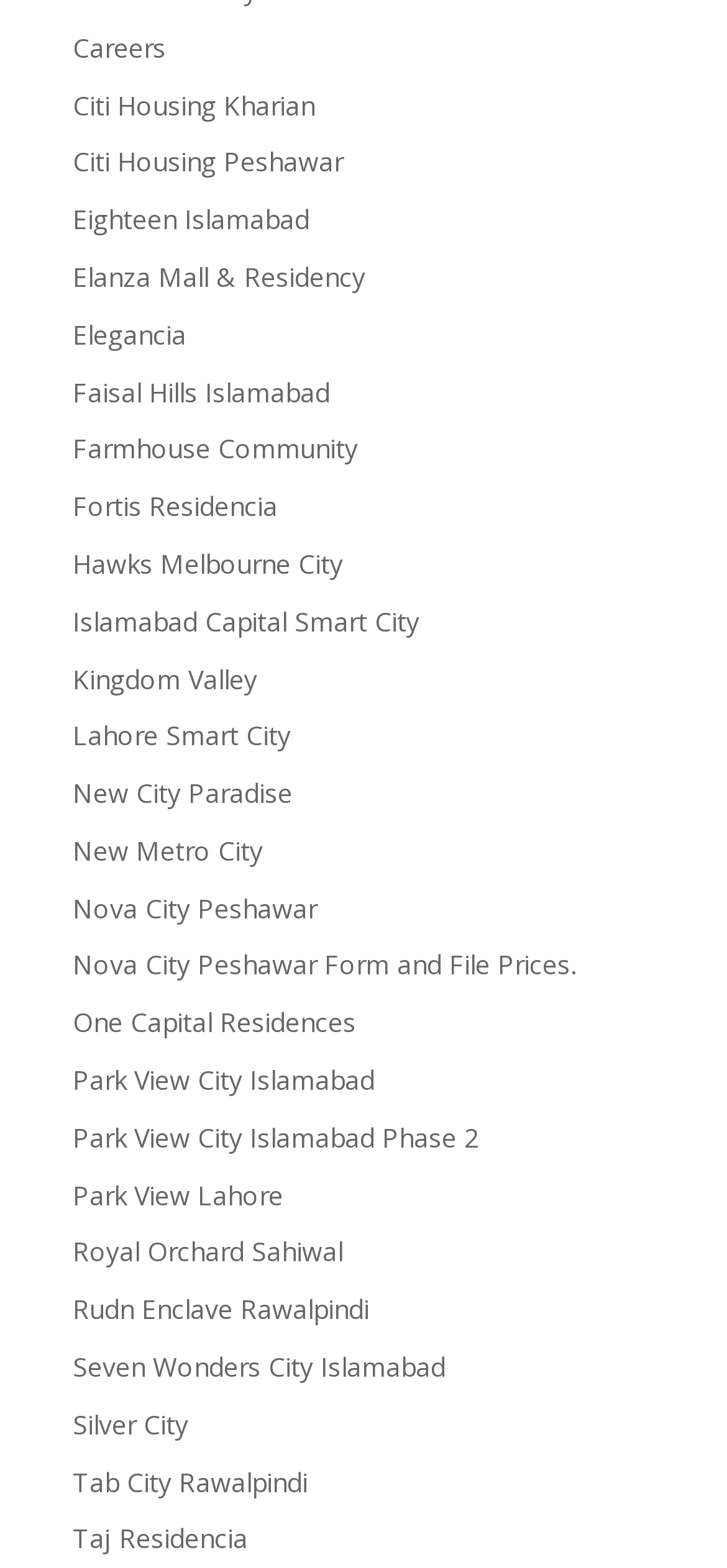Find the bounding box coordinates for the area that must be clicked to perform this action: "Discover Elanza Mall & Residency".

[0.1, 0.165, 0.503, 0.188]